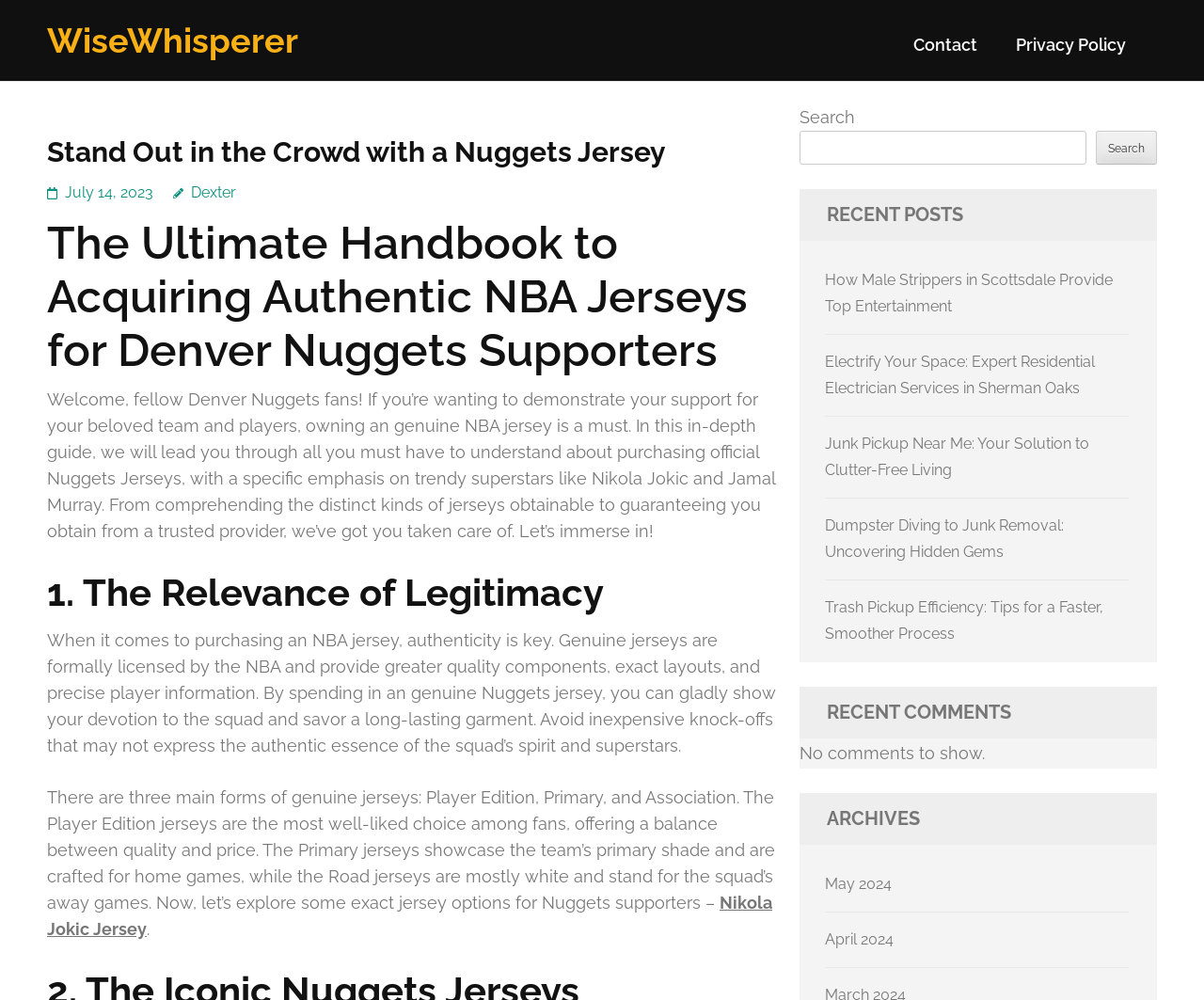Provide a one-word or one-phrase answer to the question:
What is the name of the NBA player mentioned in the webpage?

Nikola Jokic